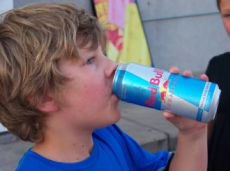Provide a brief response to the question below using one word or phrase:
Is the setting of the image indoor or outdoor?

Outdoor